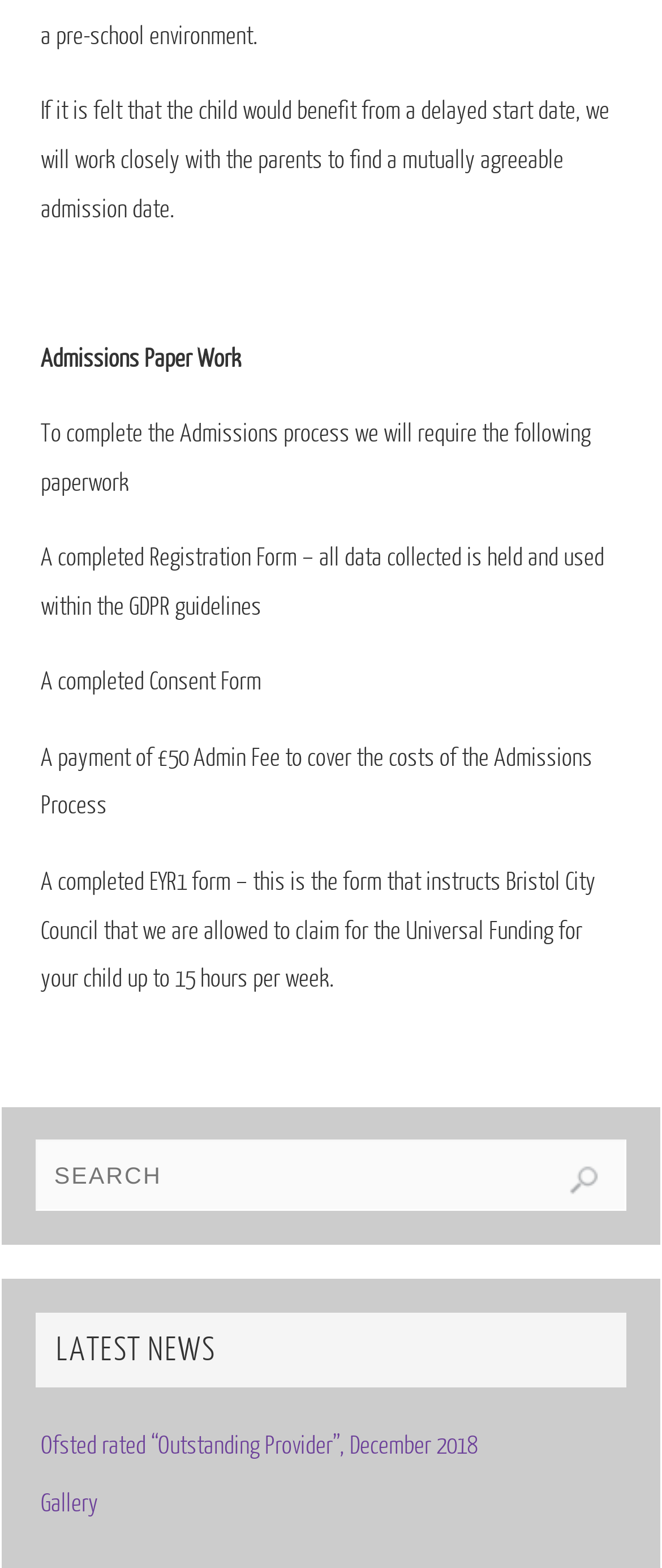Bounding box coordinates should be in the format (top-left x, top-left y, bottom-right x, bottom-right y) and all values should be floating point numbers between 0 and 1. Determine the bounding box coordinate for the UI element described as: Big Mohawk

None